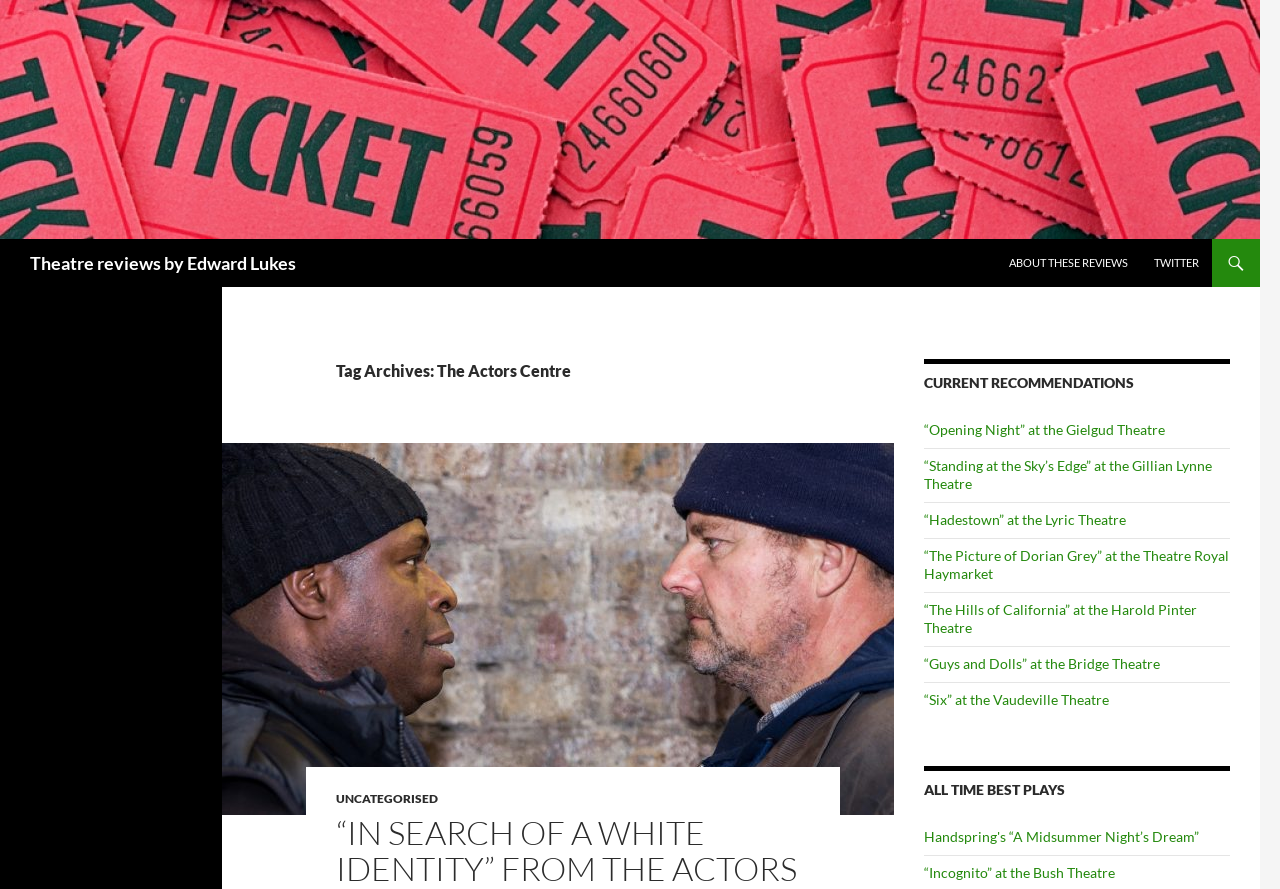Identify the main heading of the webpage and provide its text content.

Theatre reviews by Edward Lukes